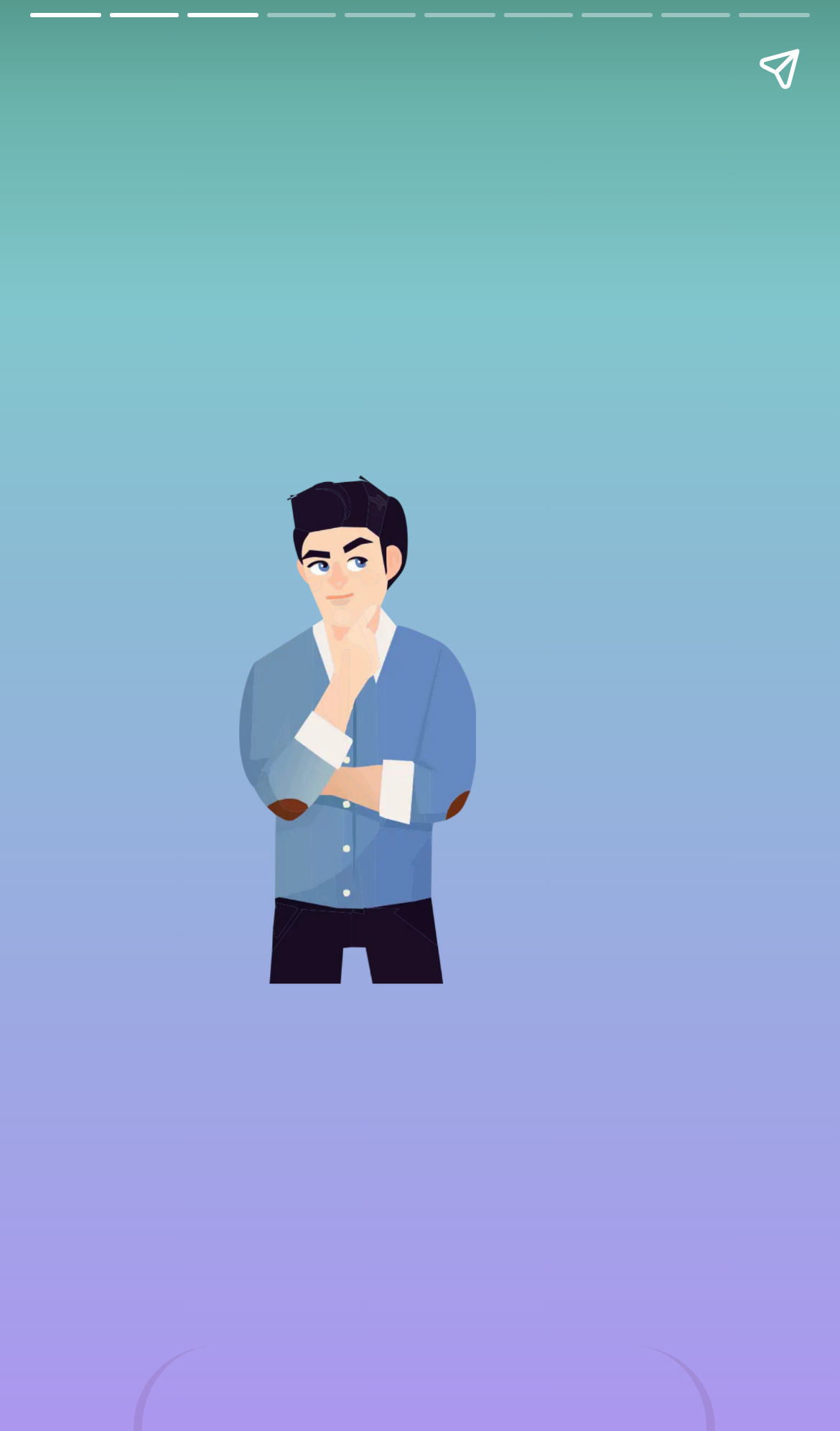Respond to the question below with a single word or phrase:
What is the main content area of the page?

Complementary